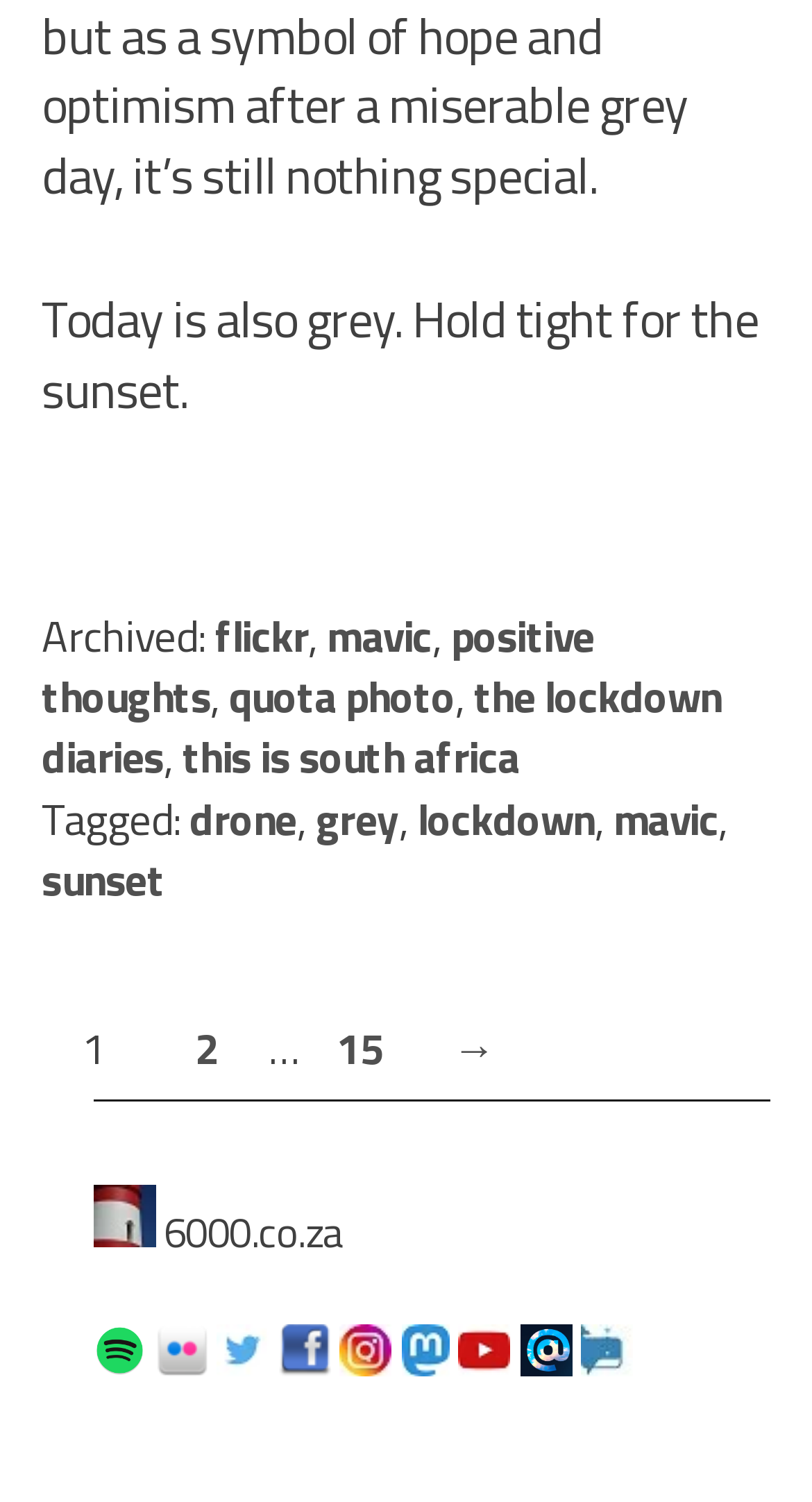How many links are in the footer?
Refer to the image and give a detailed answer to the question.

The footer section is located within the bounding box coordinates [0.051, 0.403, 0.949, 0.607]. It contains 11 link elements, which are 'flickr', 'mavic', 'positive thoughts', 'quota photo', 'the lockdown diaries', 'this is south africa', 'drone', 'grey', 'lockdown', 'mavic', and 'sunset'.